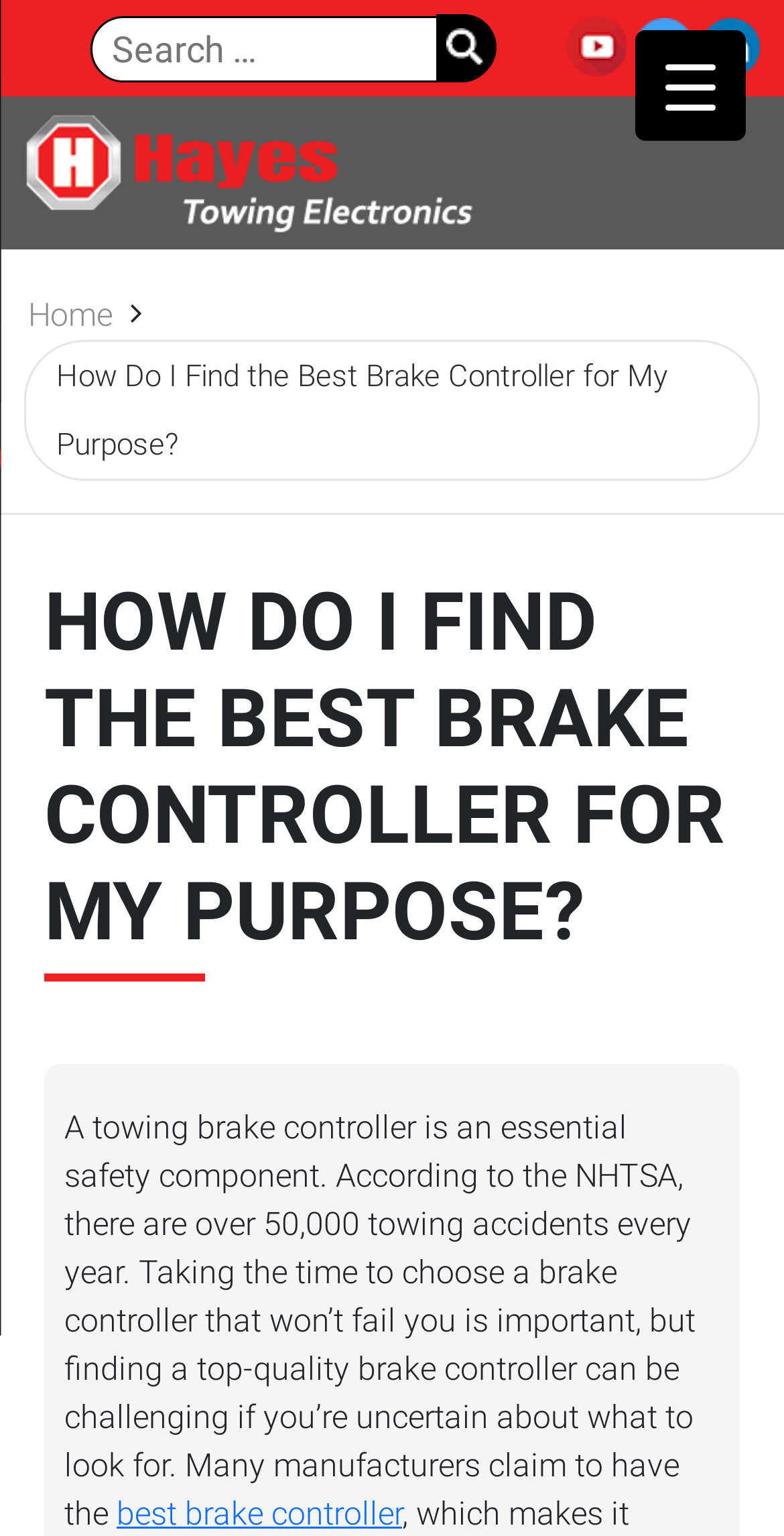Locate the bounding box coordinates of the element I should click to achieve the following instruction: "visit youtube".

[0.723, 0.014, 0.8, 0.042]